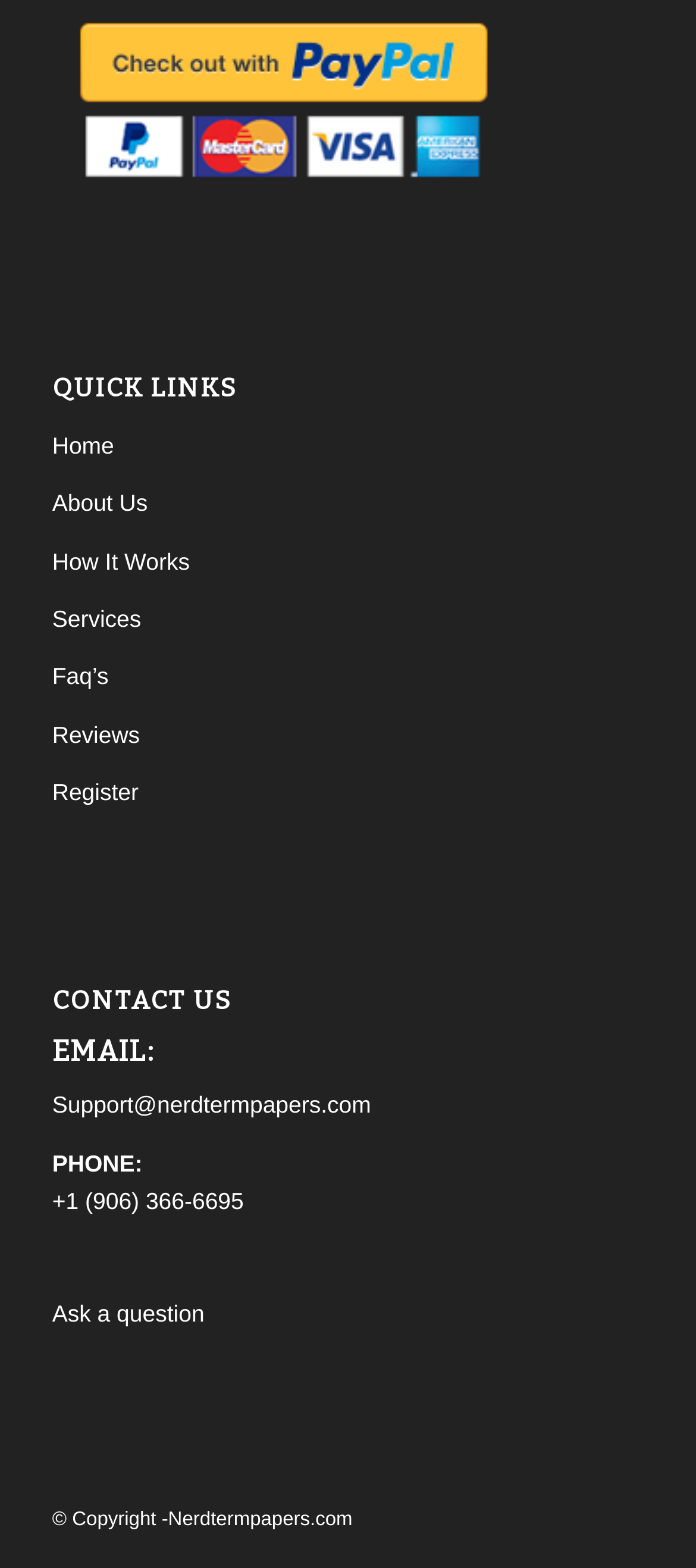Respond to the following query with just one word or a short phrase: 
What is the email address to contact for support?

Support@nerdtermpapers.com